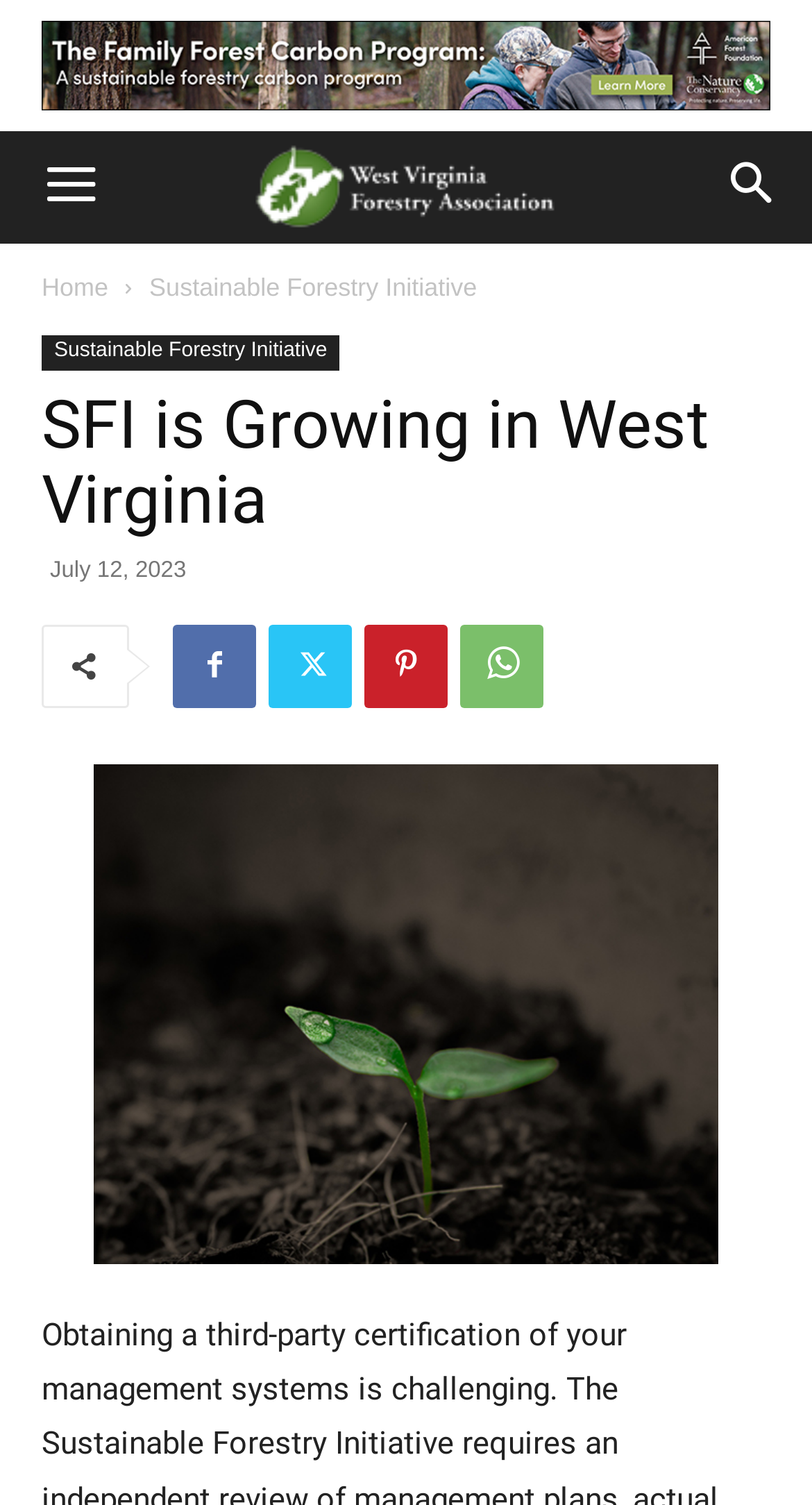Please provide a brief answer to the question using only one word or phrase: 
How many navigation links are there in the top menu?

2